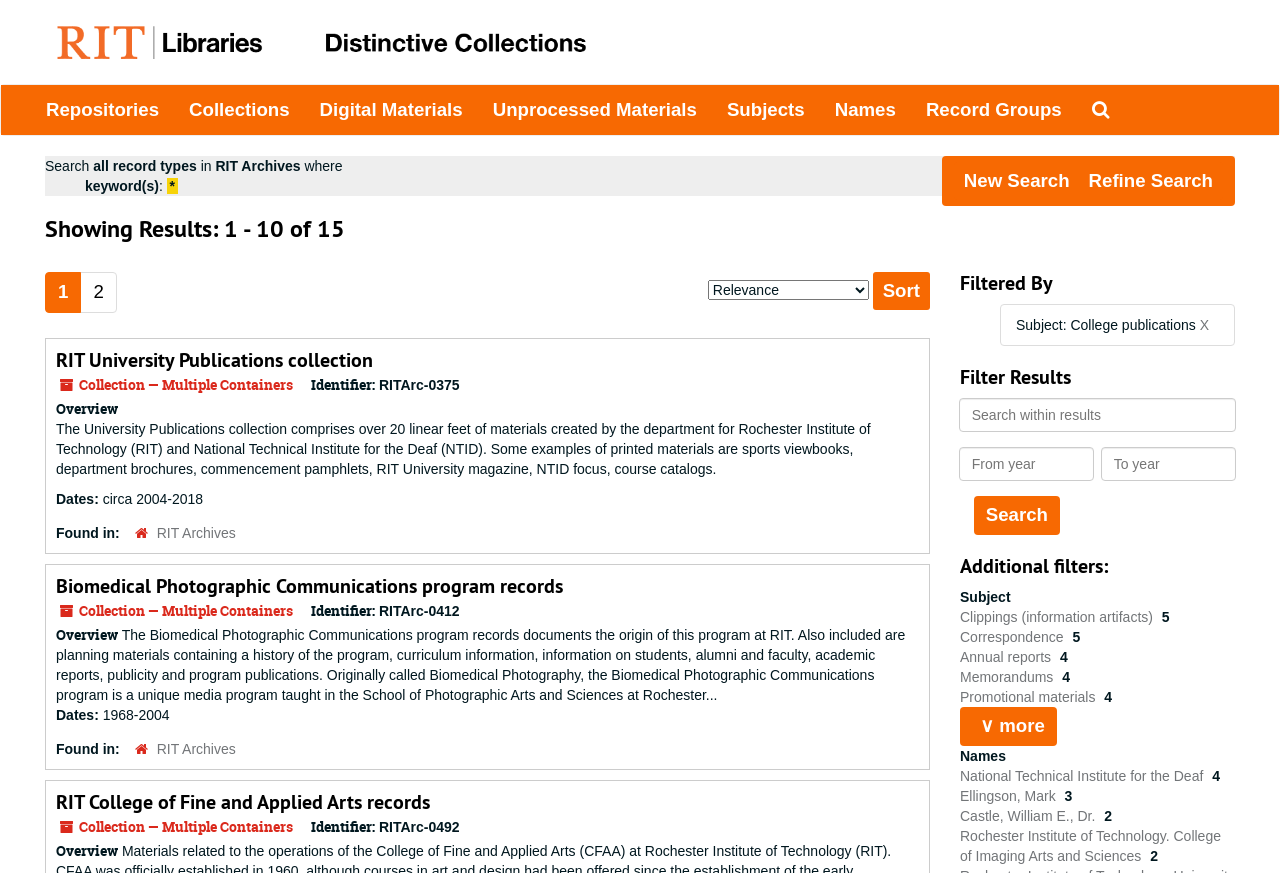Using the image as a reference, answer the following question in as much detail as possible:
What is the first collection listed?

The first collection listed is 'RIT University Publications collection', which is indicated by the heading 'RIT University Publications collection' and has an identifier 'RITArc-0375'.